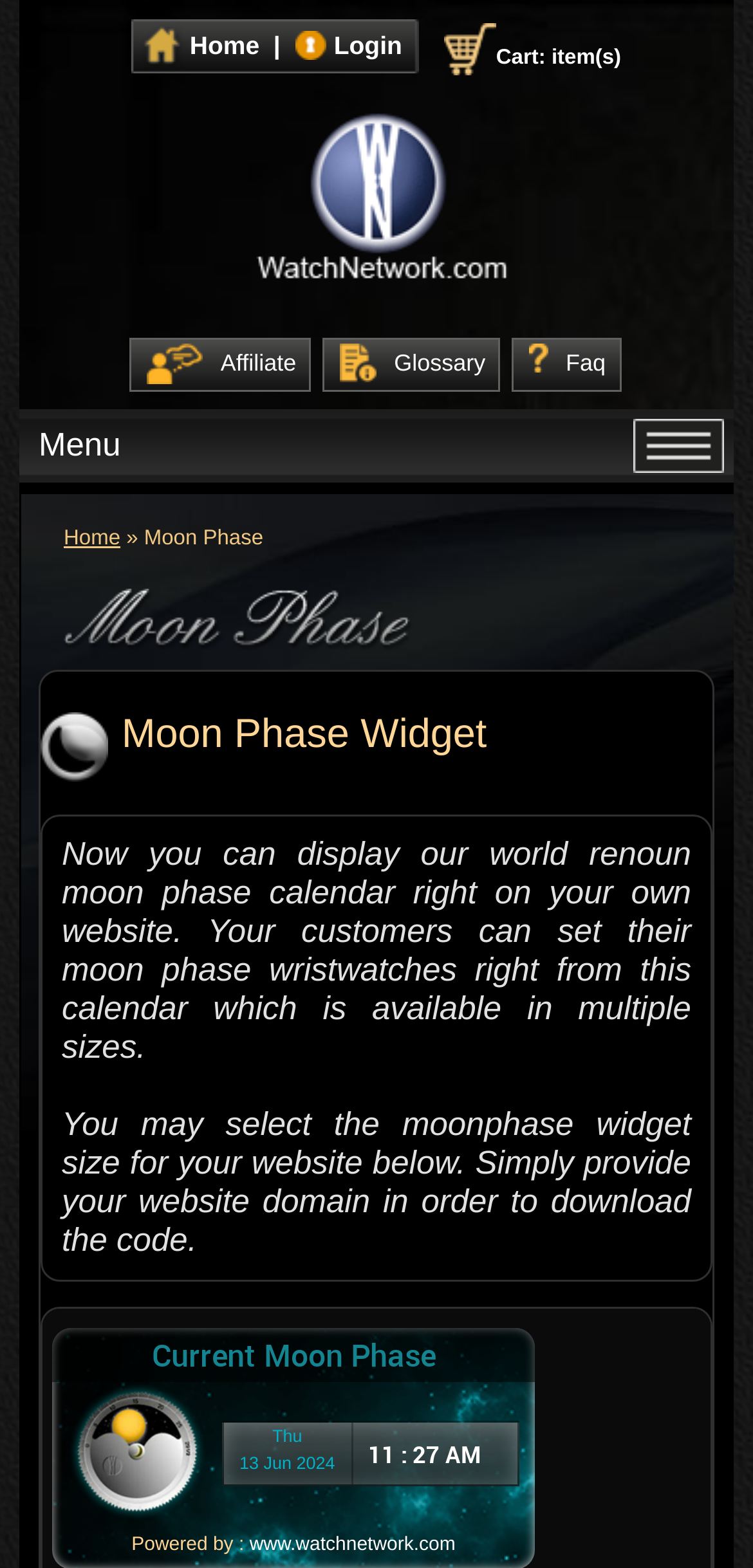Answer the question using only one word or a concise phrase: What is the website's name?

WatchNetwork.com